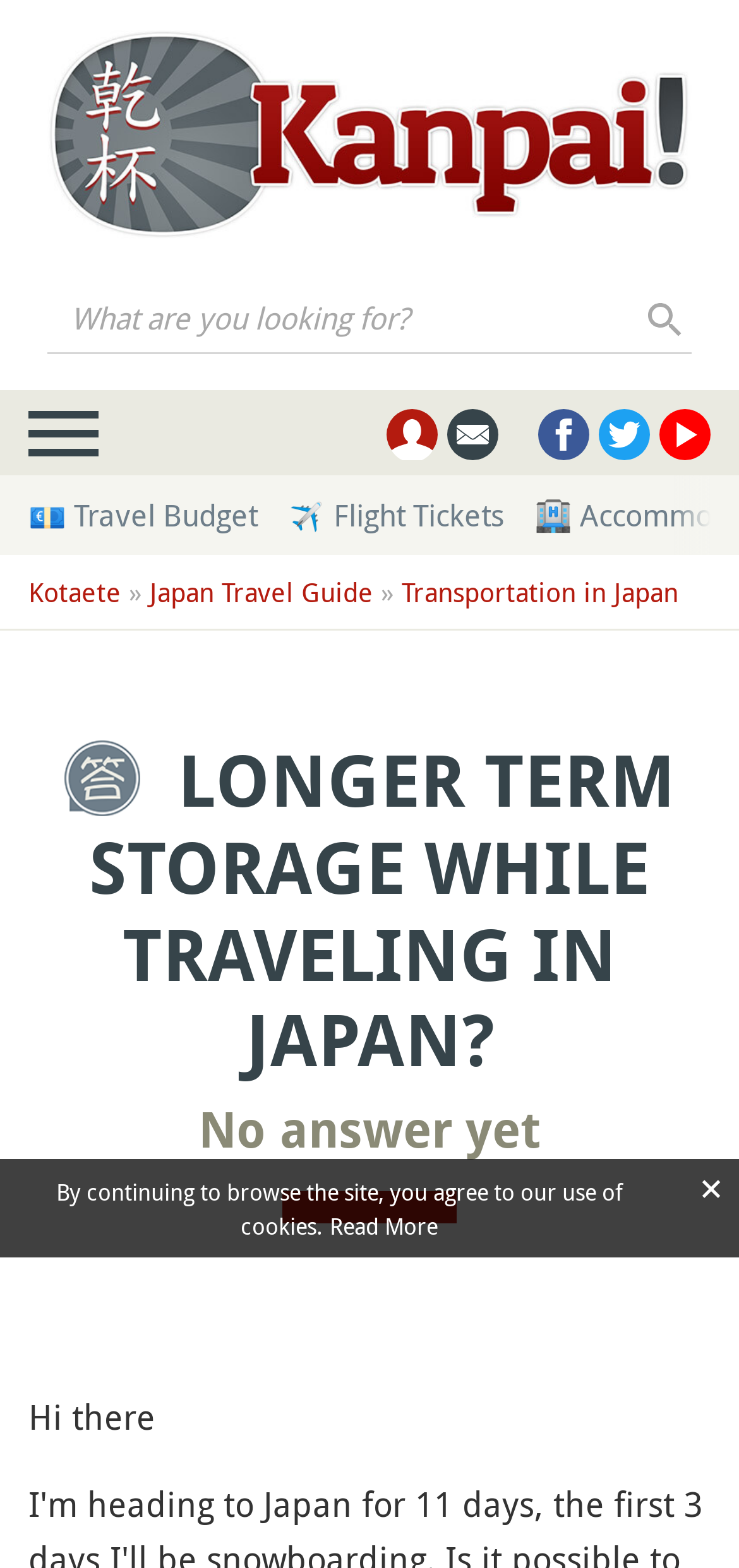Identify the bounding box coordinates of the region that needs to be clicked to carry out this instruction: "Click on the logo". Provide these coordinates as four float numbers ranging from 0 to 1, i.e., [left, top, right, bottom].

[0.065, 0.019, 0.935, 0.152]